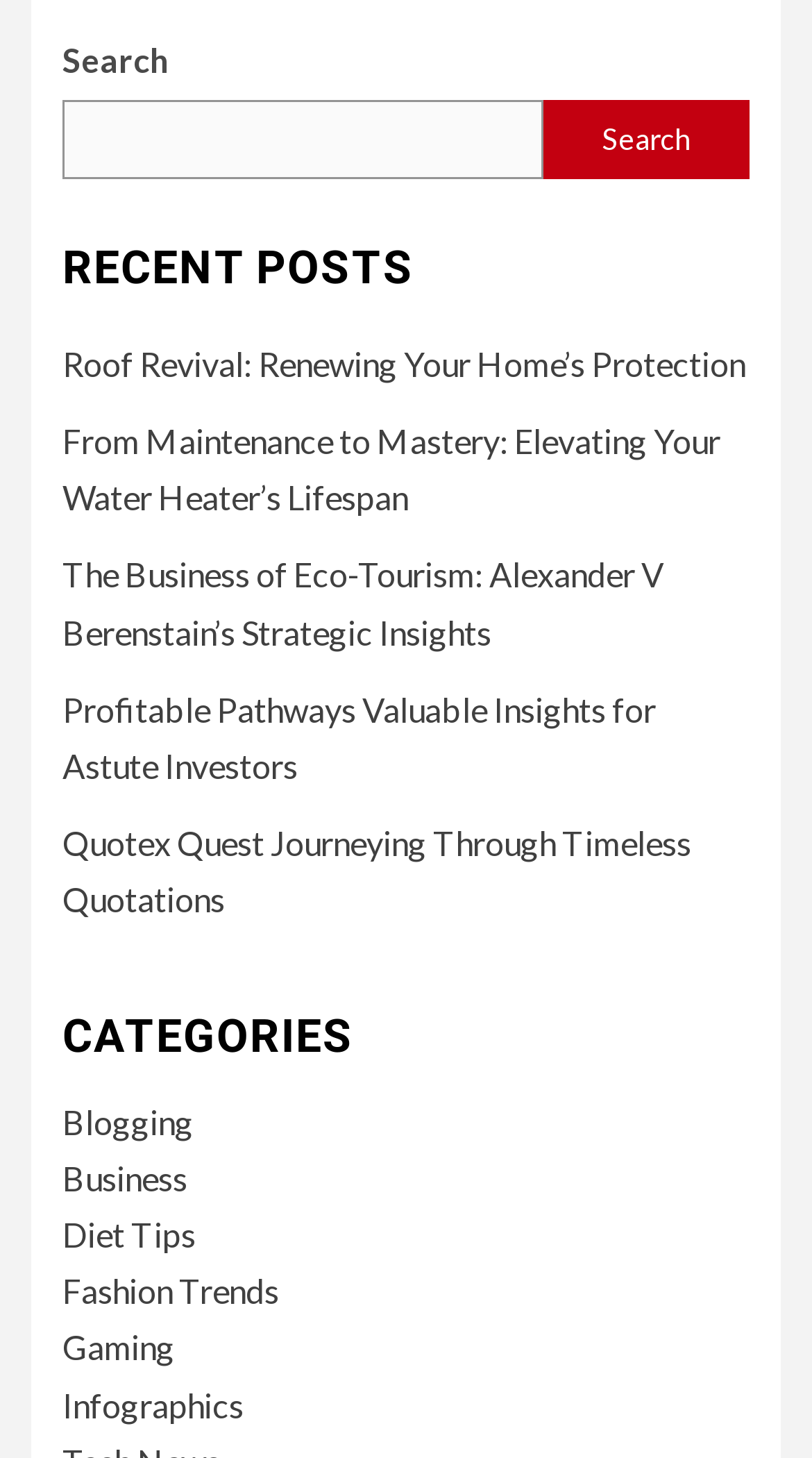How many recent posts are listed on the webpage?
Could you answer the question with a detailed and thorough explanation?

There are 5 links listed under the 'RECENT POSTS' heading, namely 'Roof Revival: Renewing Your Home’s Protection', 'From Maintenance to Mastery: Elevating Your Water Heater’s Lifespan', 'The Business of Eco-Tourism: Alexander V Berenstain’s Strategic Insights', 'Profitable Pathways Valuable Insights for Astute Investors', and 'Quotex Quest Journeying Through Timeless Quotations'.